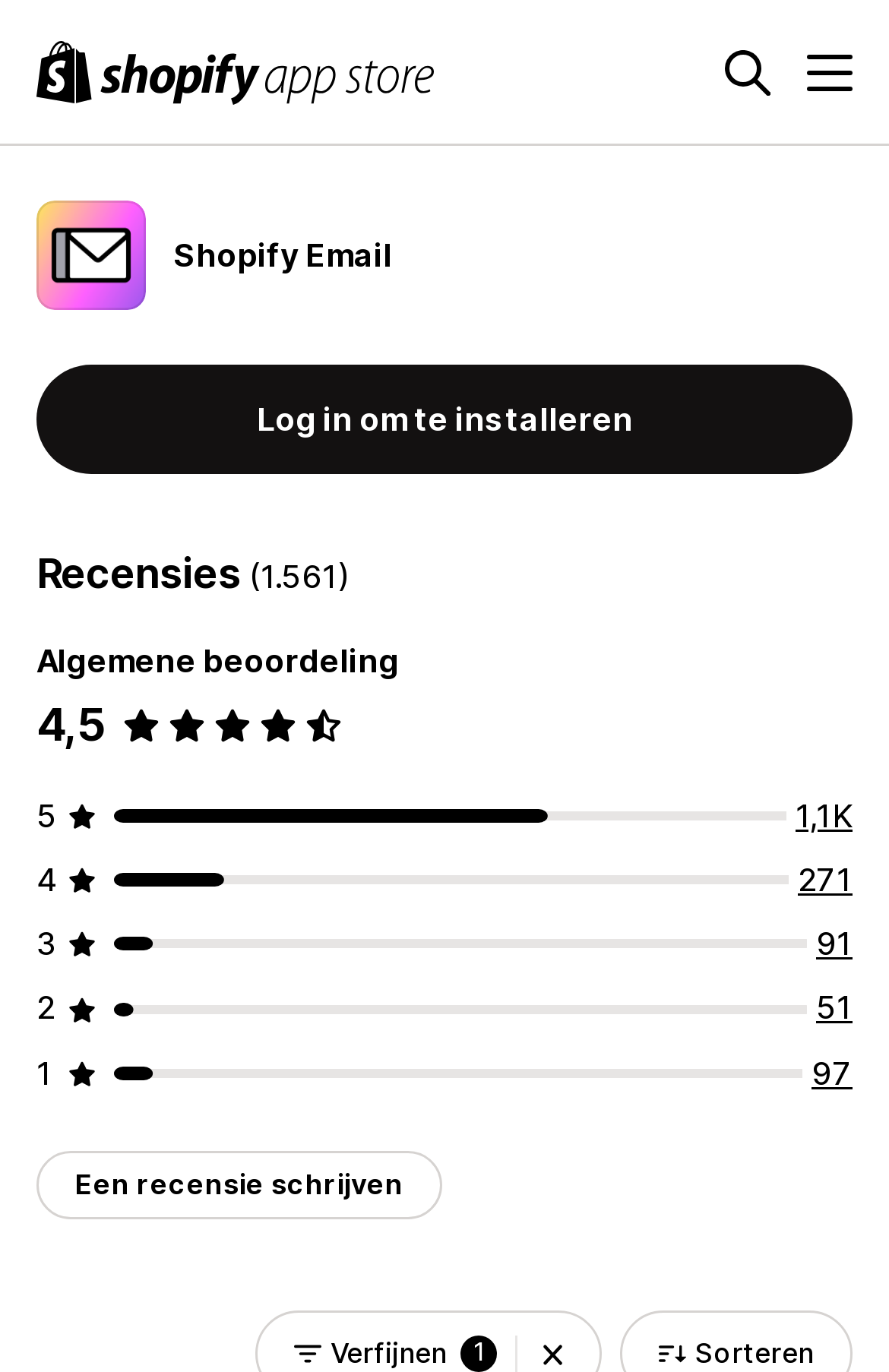Using the image as a reference, answer the following question in as much detail as possible:
How many reviews are there in total?

I found the answer by looking at the heading 'Recensies (1.561)' which indicates the total number of reviews.